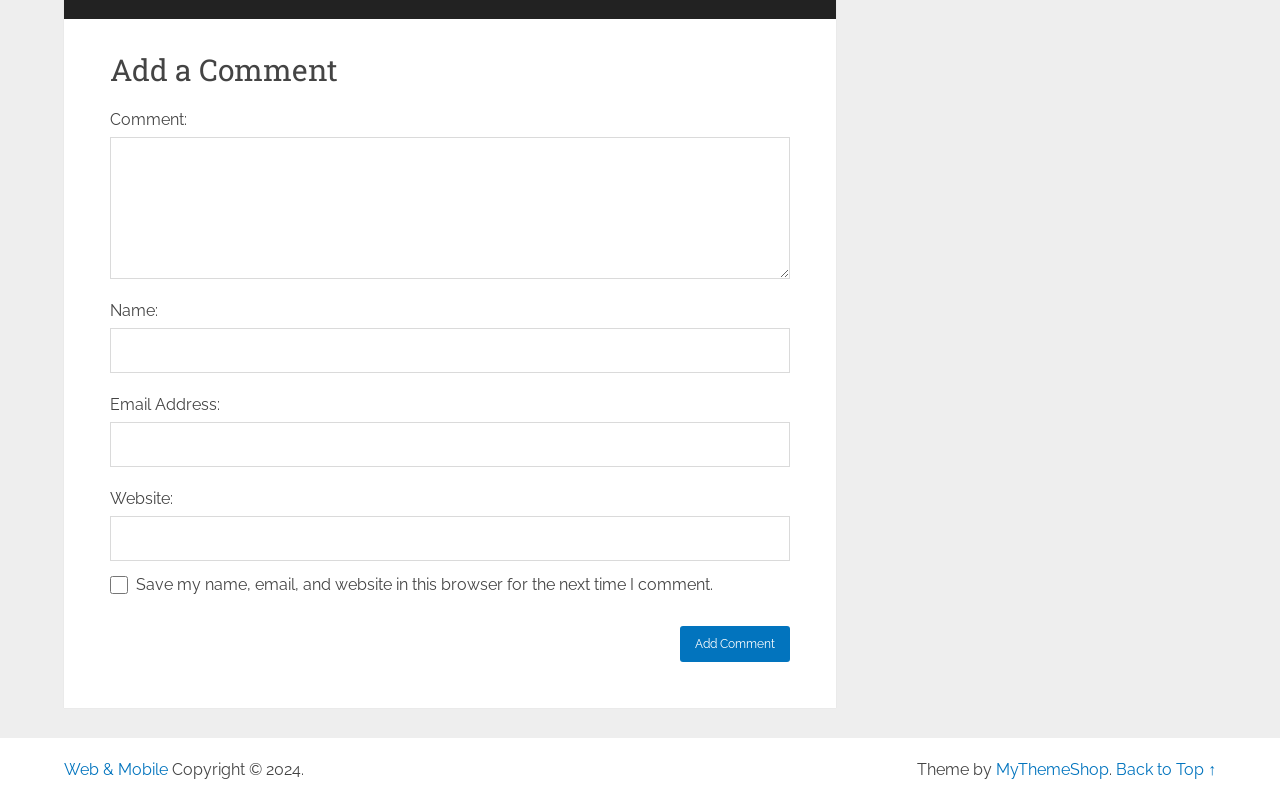What is the function of the checkbox on the form?
Using the picture, provide a one-word or short phrase answer.

Save comment information